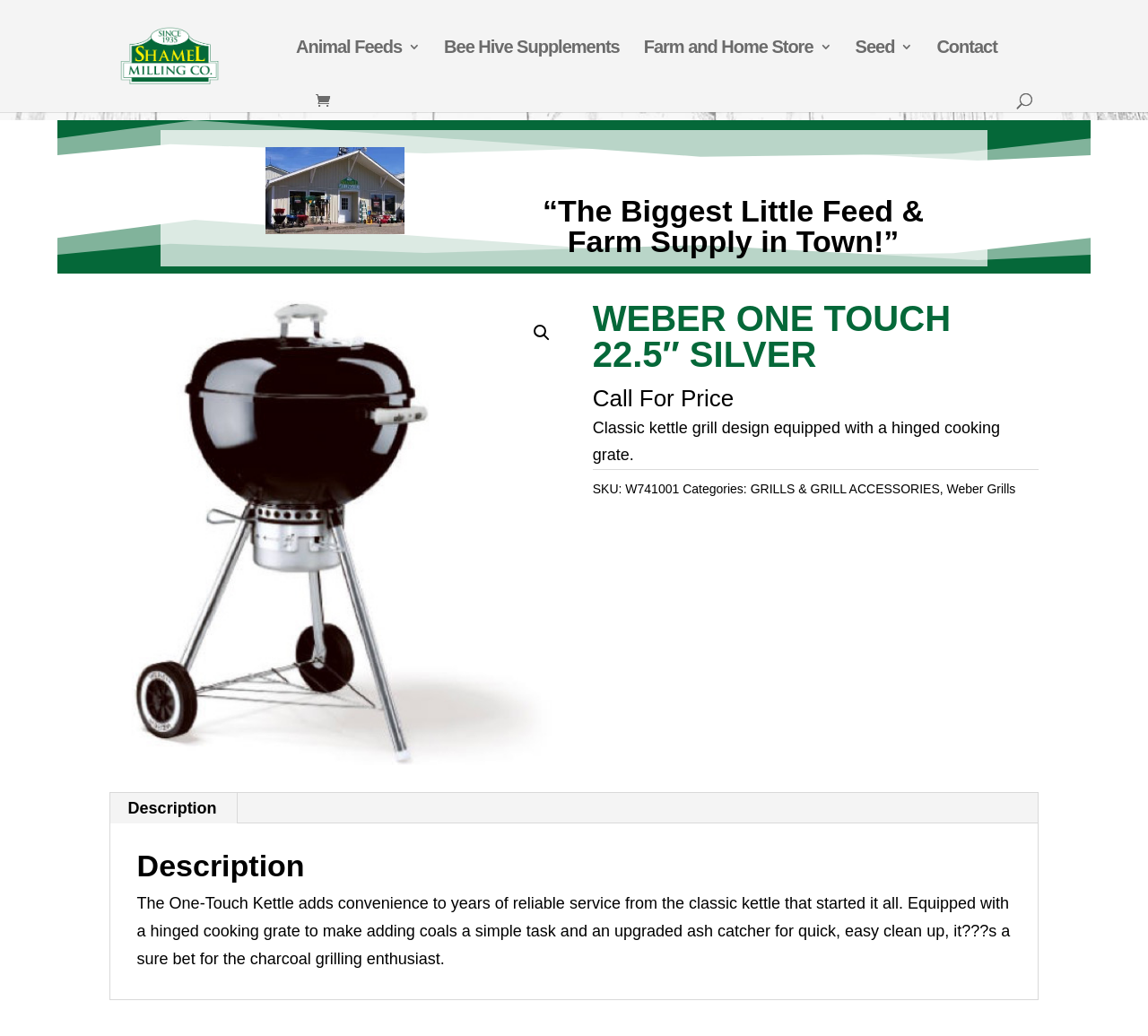What is the category of the product?
Provide a concise answer using a single word or phrase based on the image.

GRILLS & GRILL ACCESSORIES